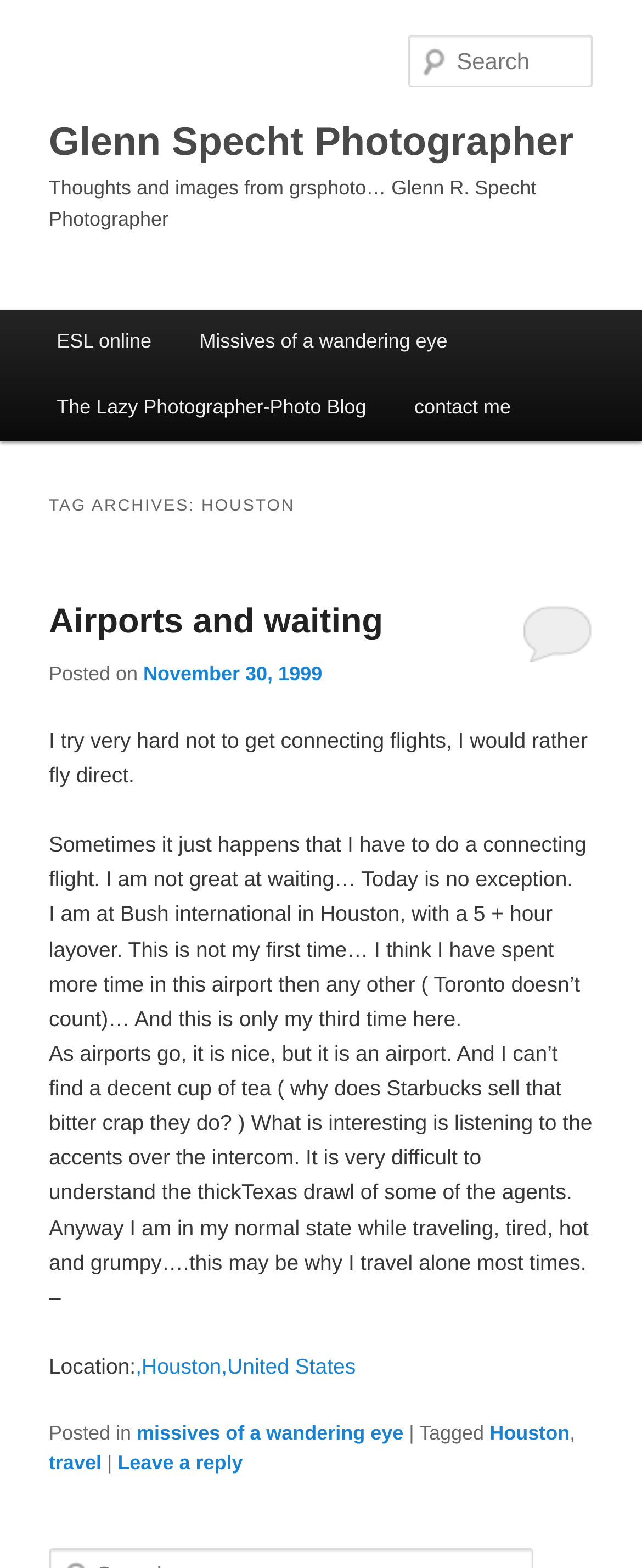Please respond to the question with a concise word or phrase:
Where is the author located?

Houston, United States